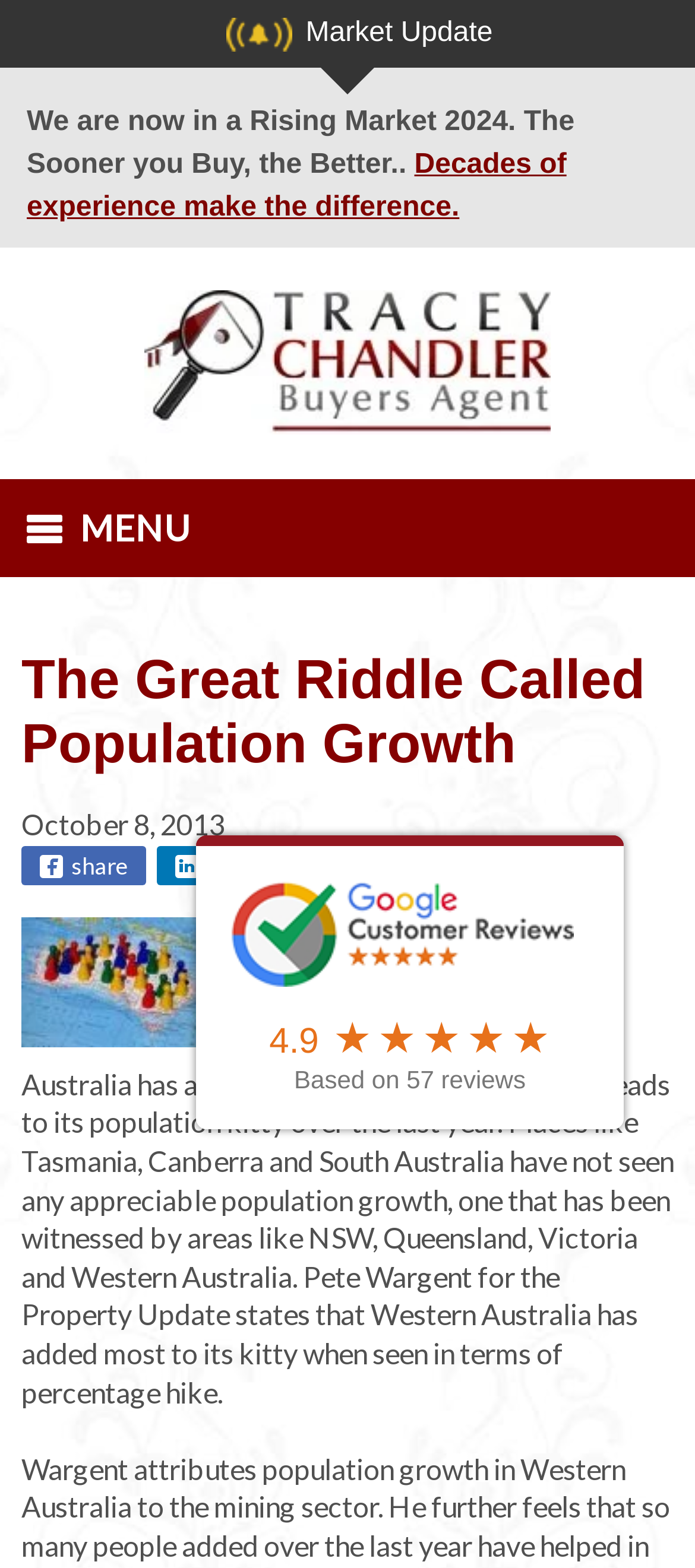Who is the buyers agent mentioned on the webpage?
Provide a comprehensive and detailed answer to the question.

The webpage has a link and an image with the text 'Tracey Chandler - Buyers Agent', indicating that Tracey Chandler is a buyers agent.